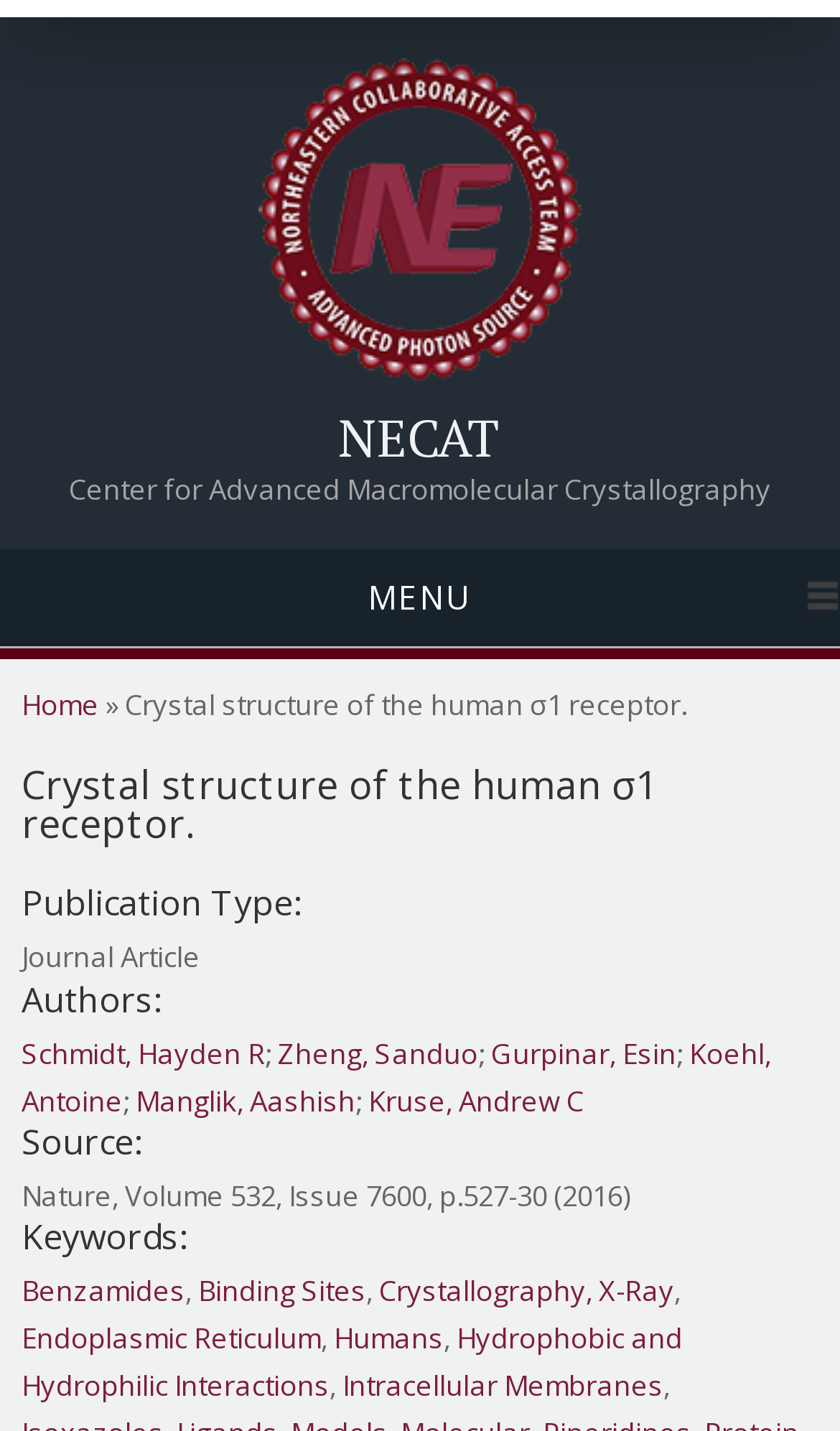Locate the bounding box coordinates of the item that should be clicked to fulfill the instruction: "view authors".

[0.026, 0.686, 0.974, 0.71]